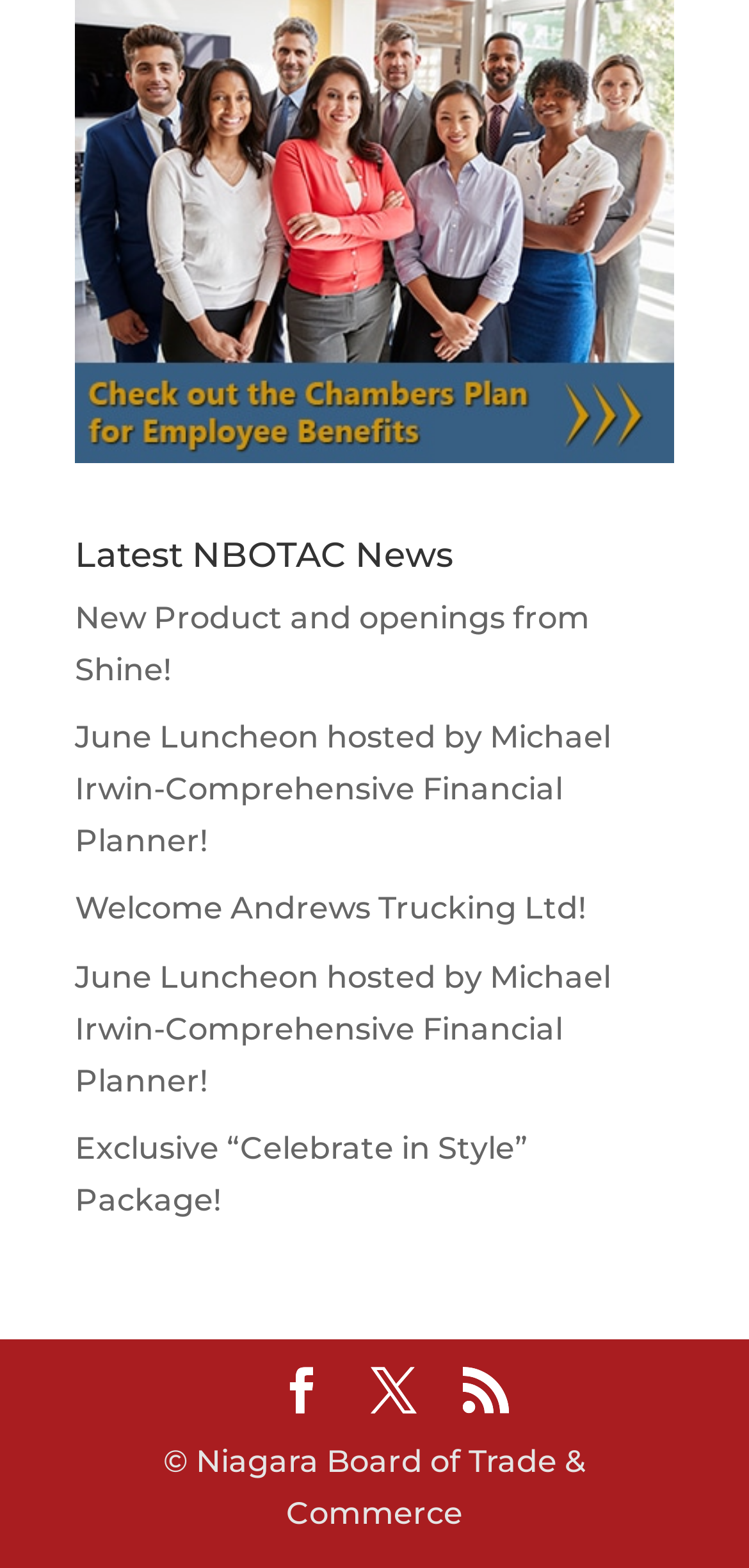Find the bounding box coordinates of the element's region that should be clicked in order to follow the given instruction: "Click on Chambers Insurance Plan for Employee Benefits". The coordinates should consist of four float numbers between 0 and 1, i.e., [left, top, right, bottom].

[0.1, 0.277, 0.9, 0.301]